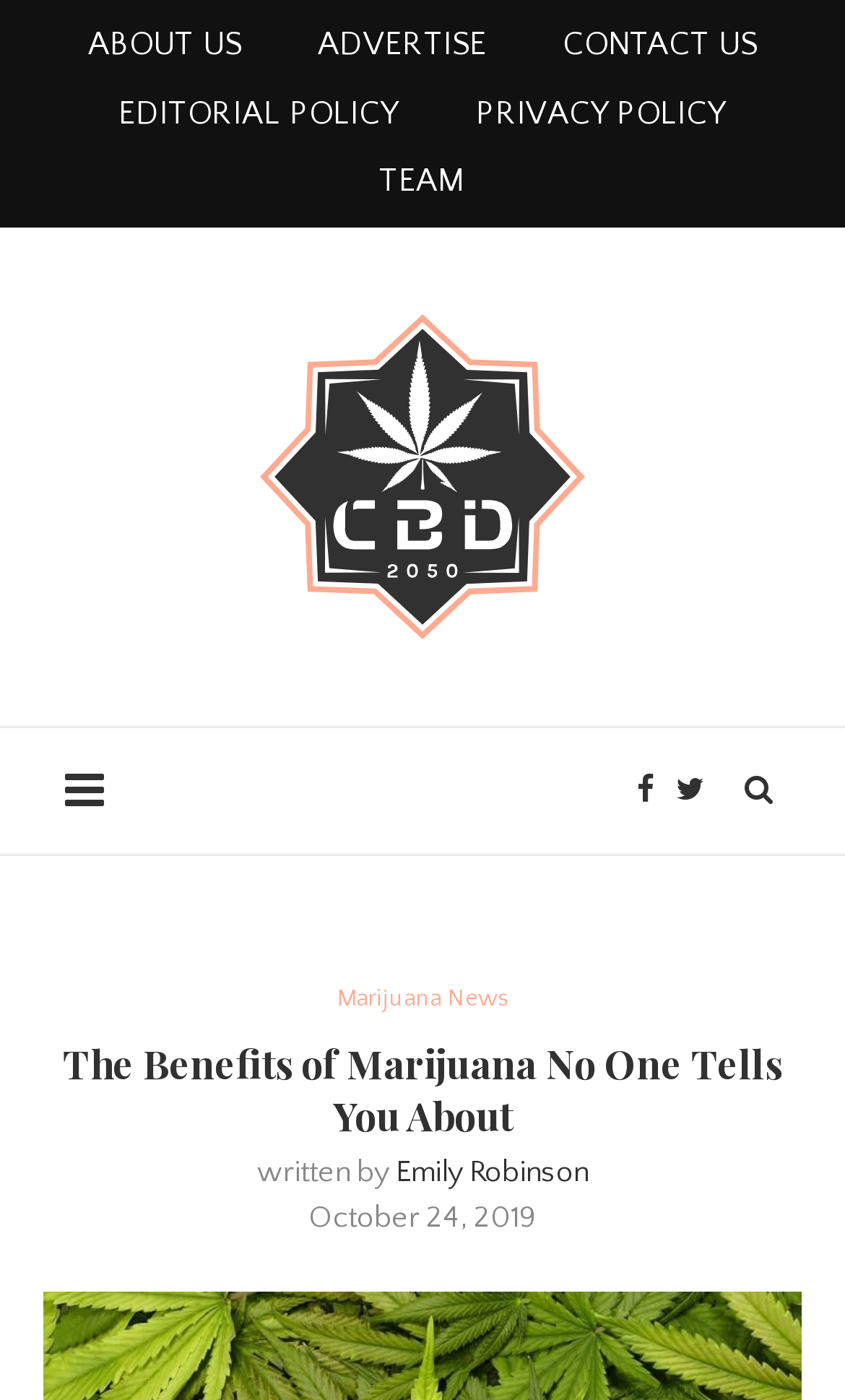Please specify the bounding box coordinates of the area that should be clicked to accomplish the following instruction: "go to about us page". The coordinates should consist of four float numbers between 0 and 1, i.e., [left, top, right, bottom].

[0.104, 0.019, 0.286, 0.045]